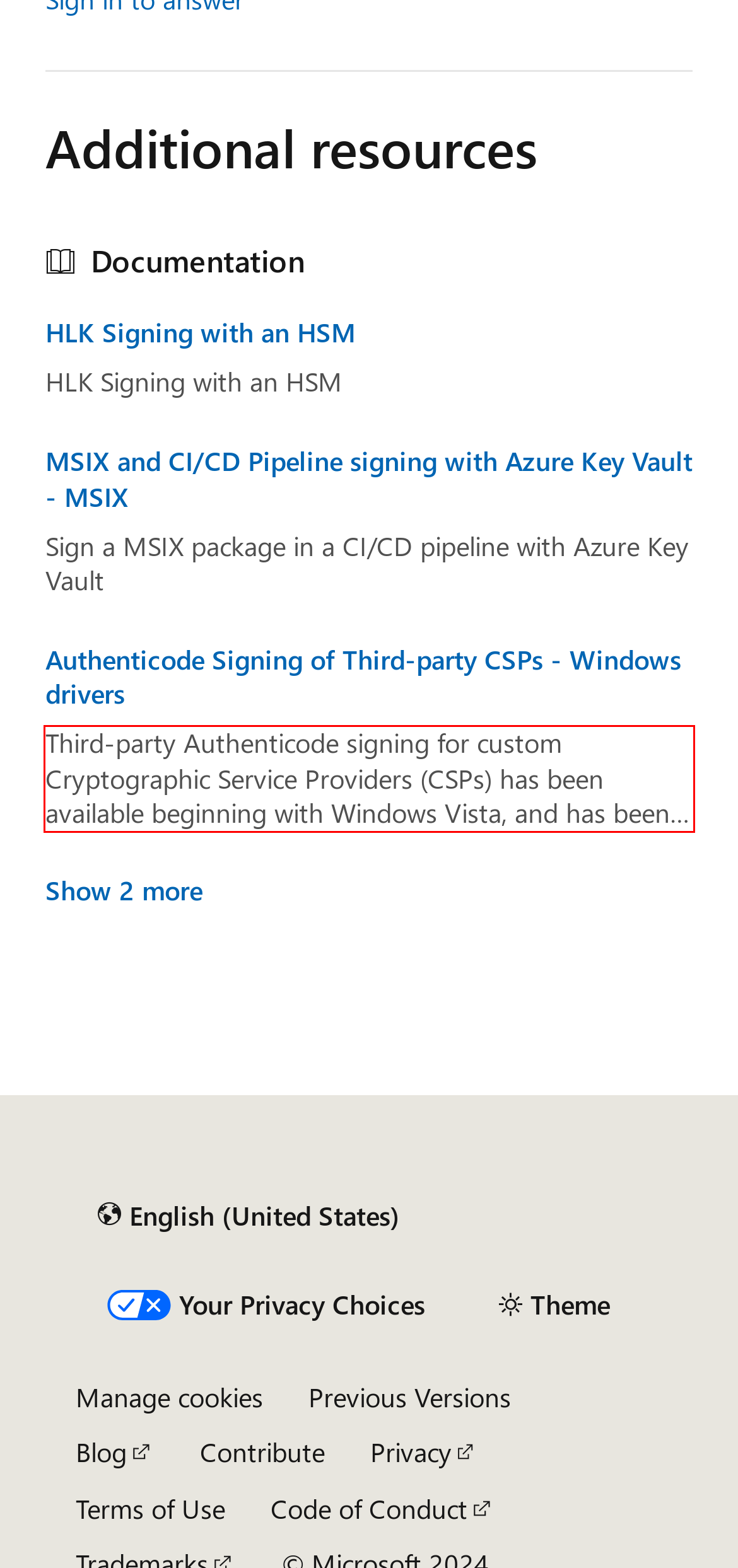You are provided with a screenshot of a webpage containing a red bounding box. Please extract the text enclosed by this red bounding box.

Third-party Authenticode signing for custom Cryptographic Service Providers (CSPs) has been available beginning with Windows Vista, and has been back ported to Windows XP SP3 and Windows Server 2003 SP2 as of May, 2013 via this download.